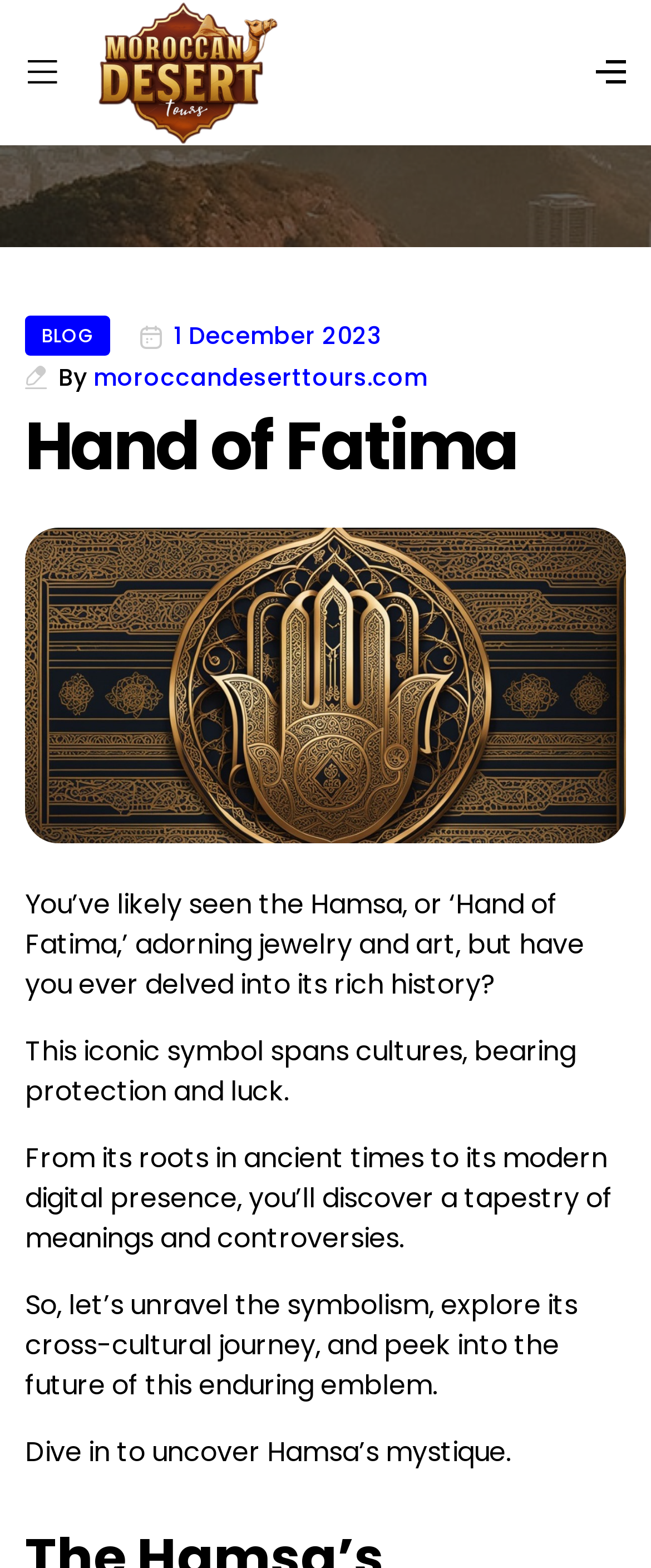Please provide a one-word or short phrase answer to the question:
What is the cultural origin of the Hand of Fatima?

Ancient times